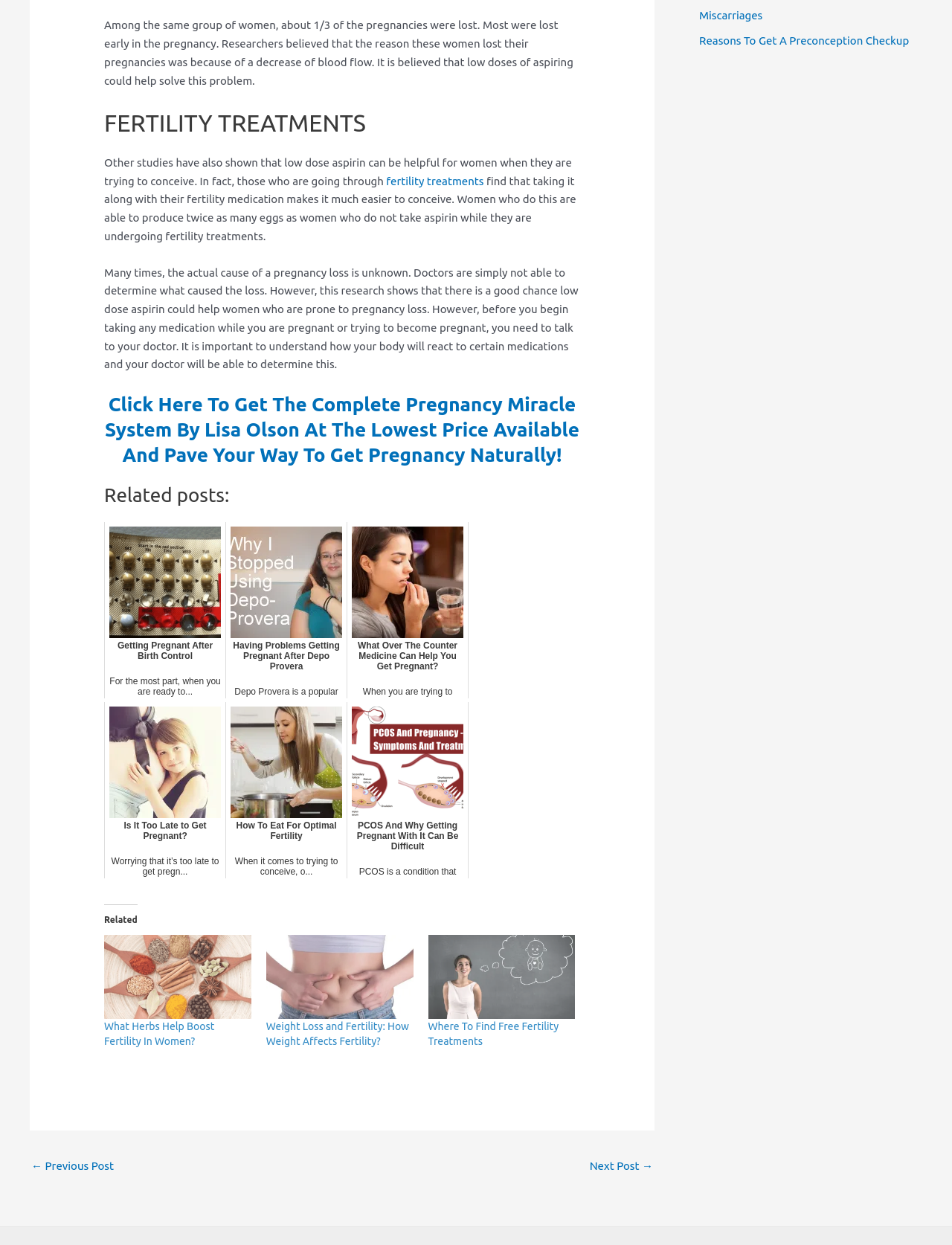Determine the bounding box coordinates for the UI element matching this description: "fertility treatments".

[0.406, 0.14, 0.508, 0.15]